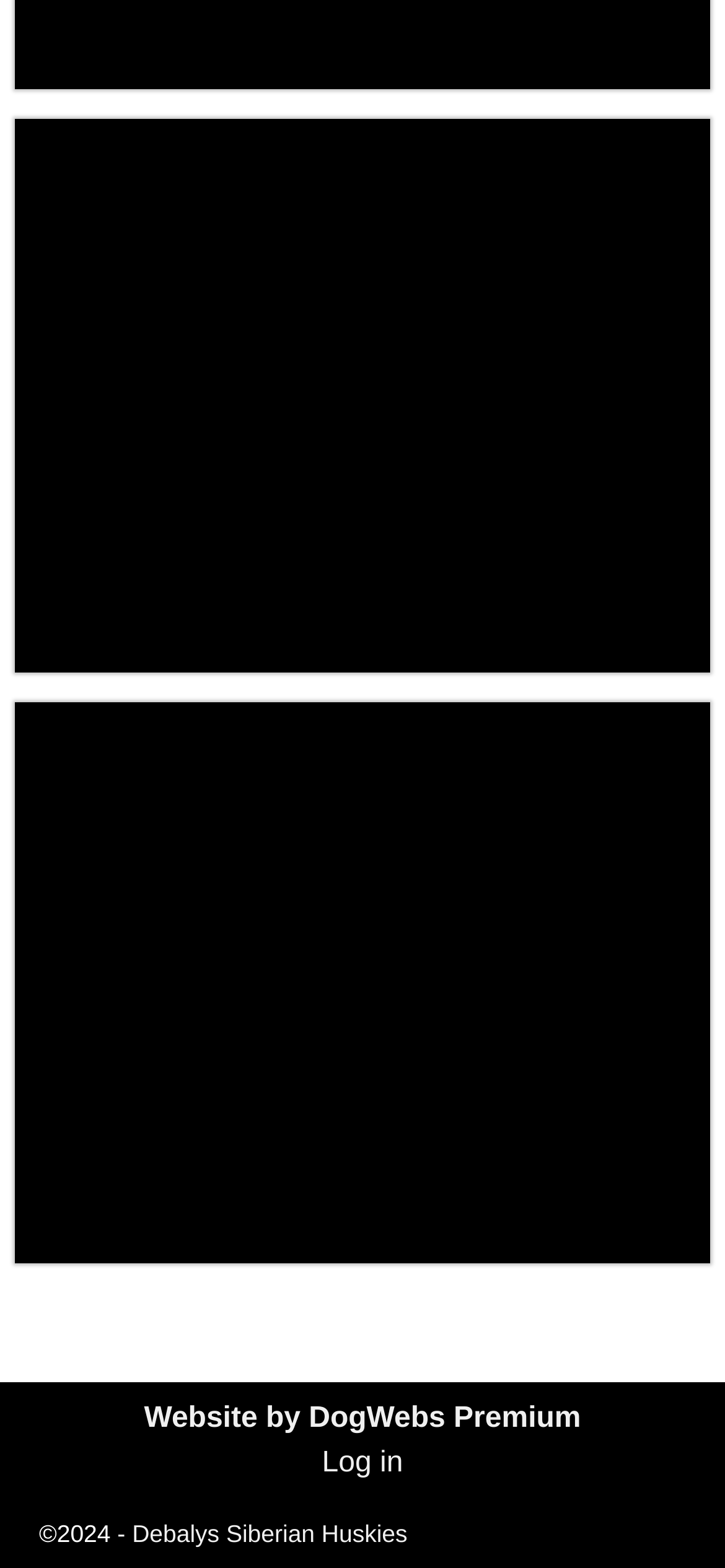Analyze the image and provide a detailed answer to the question: What is the name of the website?

I found the name of the website by looking at the link at the bottom of the page, which says 'Debalys Siberian Huskies'. This suggests that the website is about Siberian Huskies and is owned by Debalys.